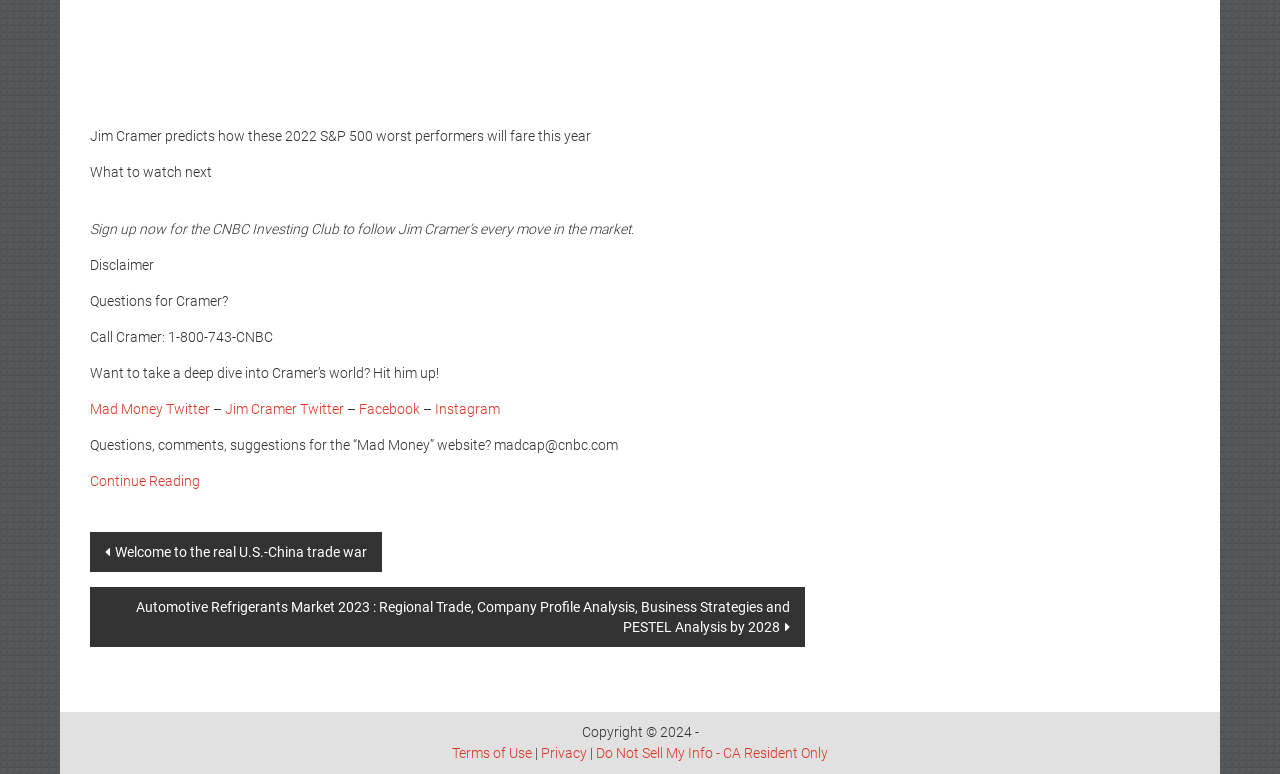Determine the bounding box coordinates of the clickable element necessary to fulfill the instruction: "Continue Reading". Provide the coordinates as four float numbers within the 0 to 1 range, i.e., [left, top, right, bottom].

[0.07, 0.611, 0.156, 0.632]